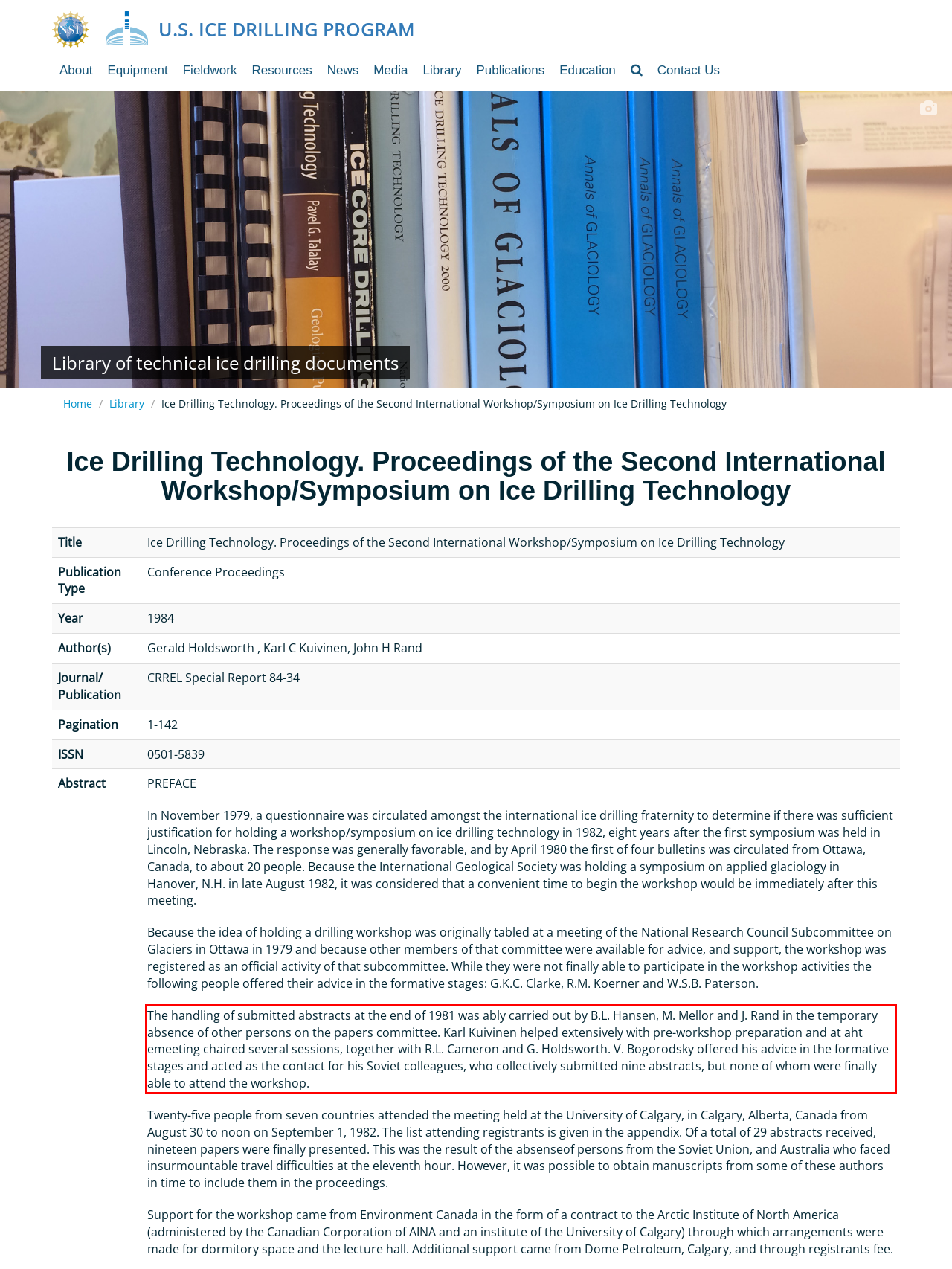The screenshot provided shows a webpage with a red bounding box. Apply OCR to the text within this red bounding box and provide the extracted content.

The handling of submitted abstracts at the end of 1981 was ably carried out by B.L. Hansen, M. Mellor and J. Rand in the temporary absence of other persons on the papers committee. Karl Kuivinen helped extensively with pre-workshop preparation and at aht emeeting chaired several sessions, together with R.L. Cameron and G. Holdsworth. V. Bogorodsky offered his advice in the formative stages and acted as the contact for his Soviet colleagues, who collectively submitted nine abstracts, but none of whom were finally able to attend the workshop.